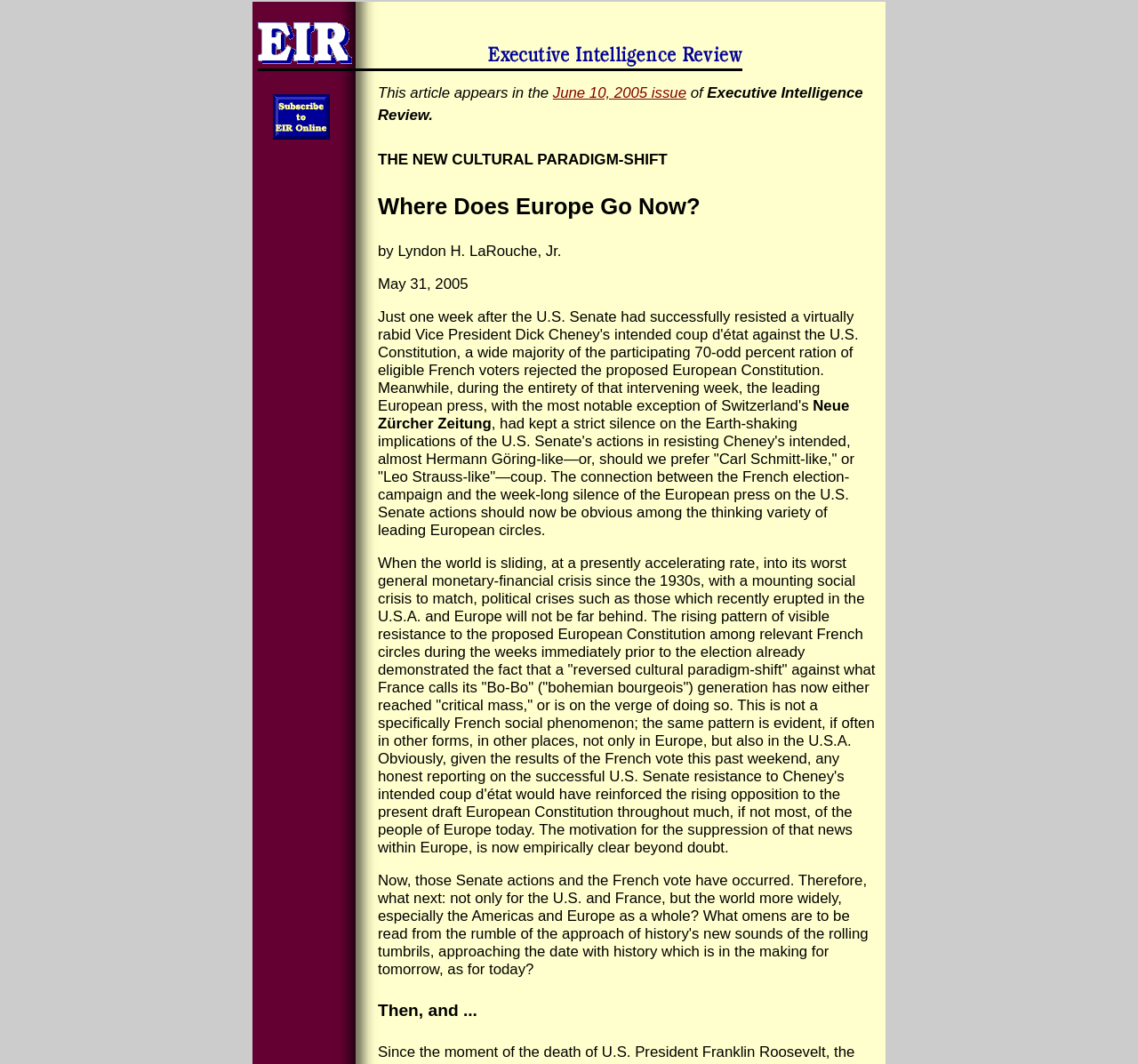Carefully observe the image and respond to the question with a detailed answer:
How many links are there at the top of the page?

I found the number of links at the top of the page by looking at the links 'Back to home page' and 'Subscribe to EIR Online' which are located at the top of the page.